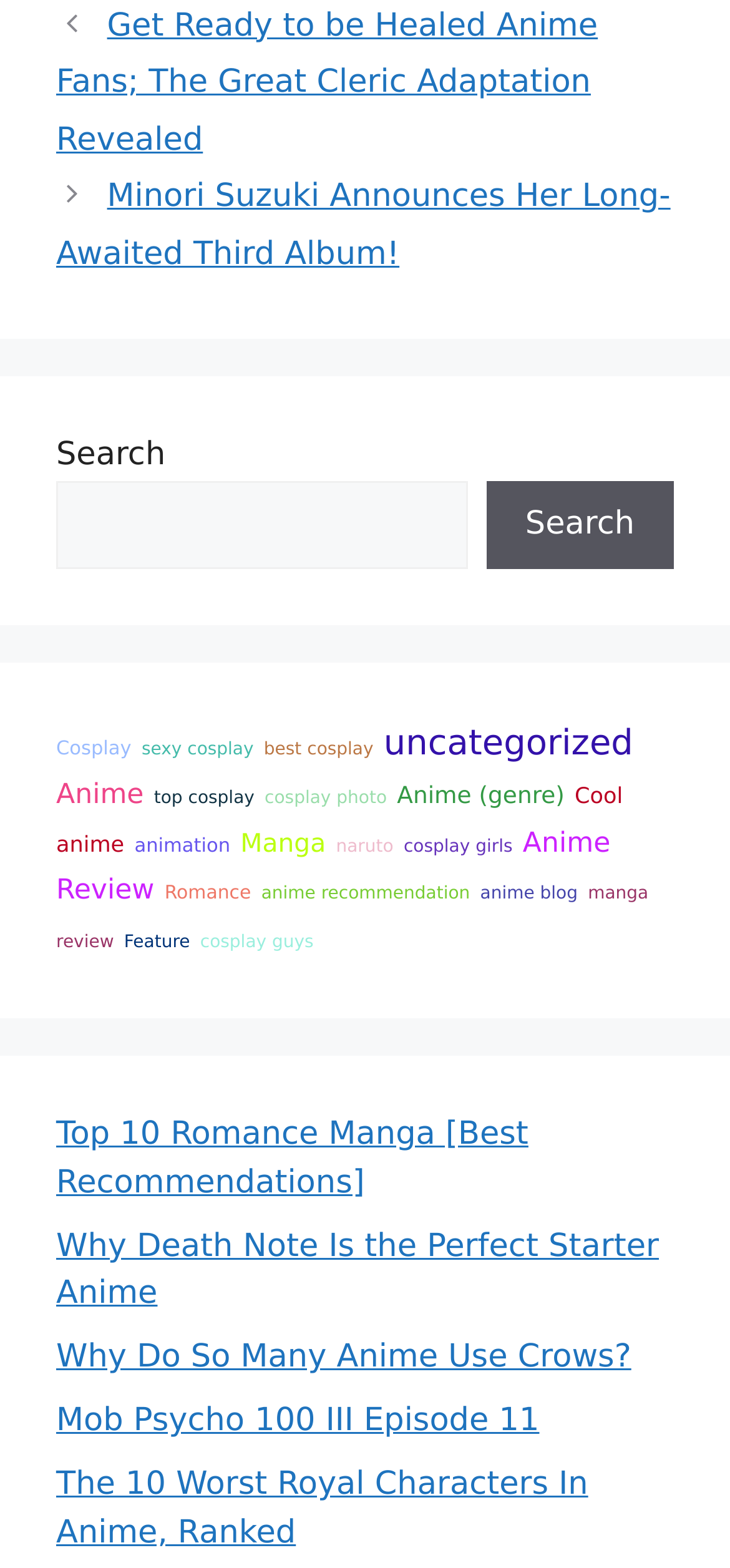Use a single word or phrase to answer the question: How many search-related elements are on this webpage?

3